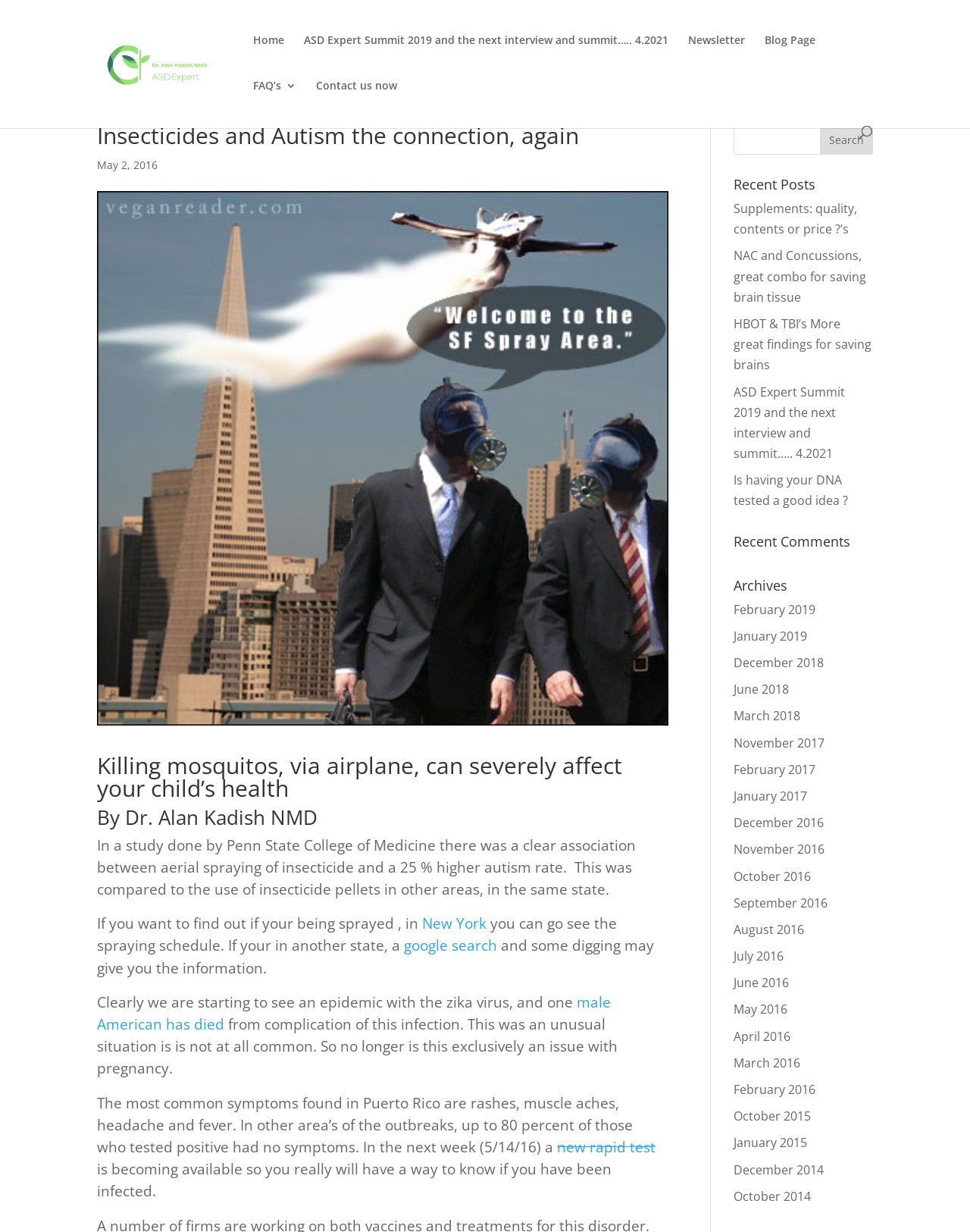Return the bounding box coordinates of the UI element that corresponds to this description: "Hannah C. Callaway". The coordinates must be given as four float numbers in the range of 0 and 1, [left, top, right, bottom].

None